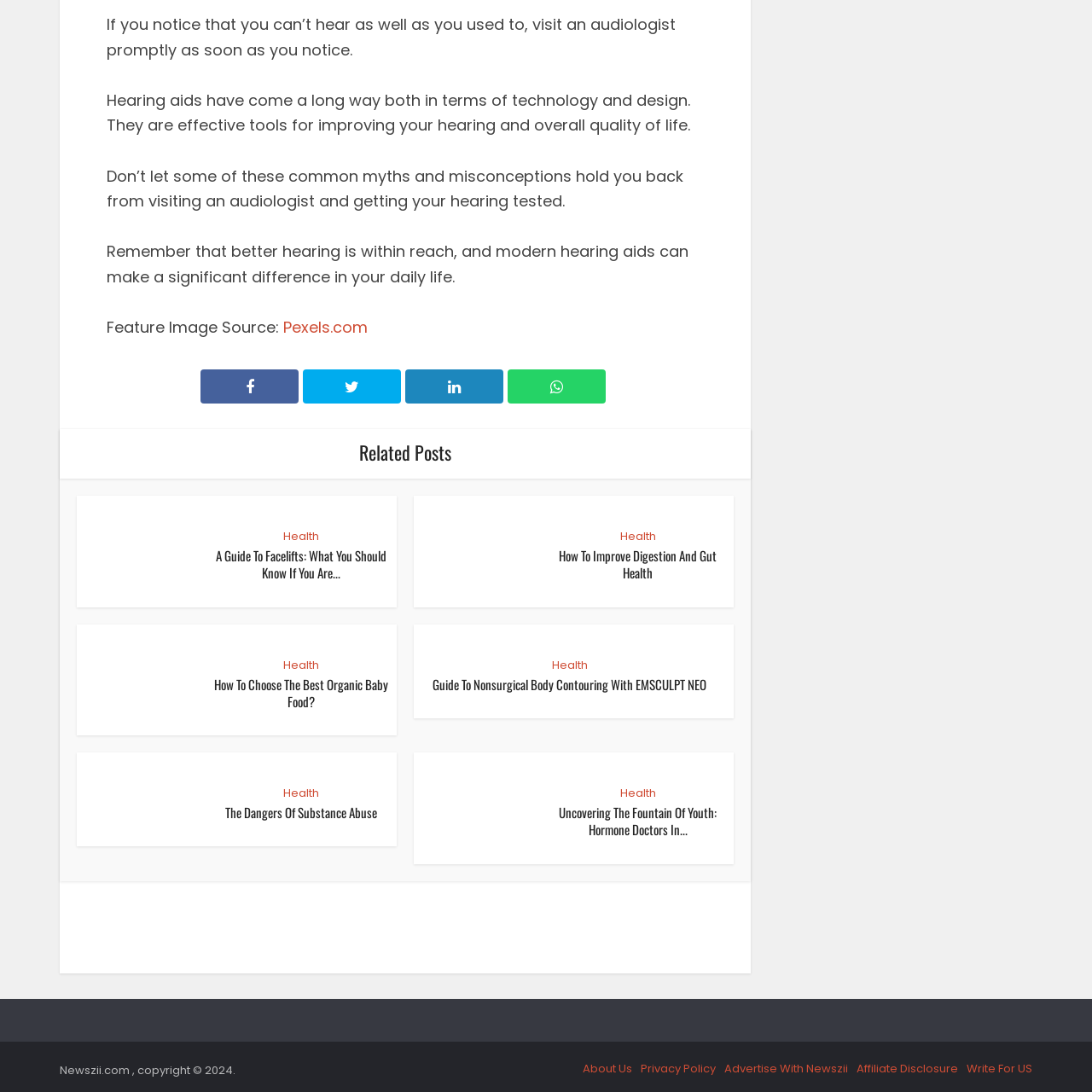Identify the bounding box coordinates of the clickable region necessary to fulfill the following instruction: "Visit the 'About Us' page". The bounding box coordinates should be four float numbers between 0 and 1, i.e., [left, top, right, bottom].

[0.534, 0.971, 0.579, 0.986]